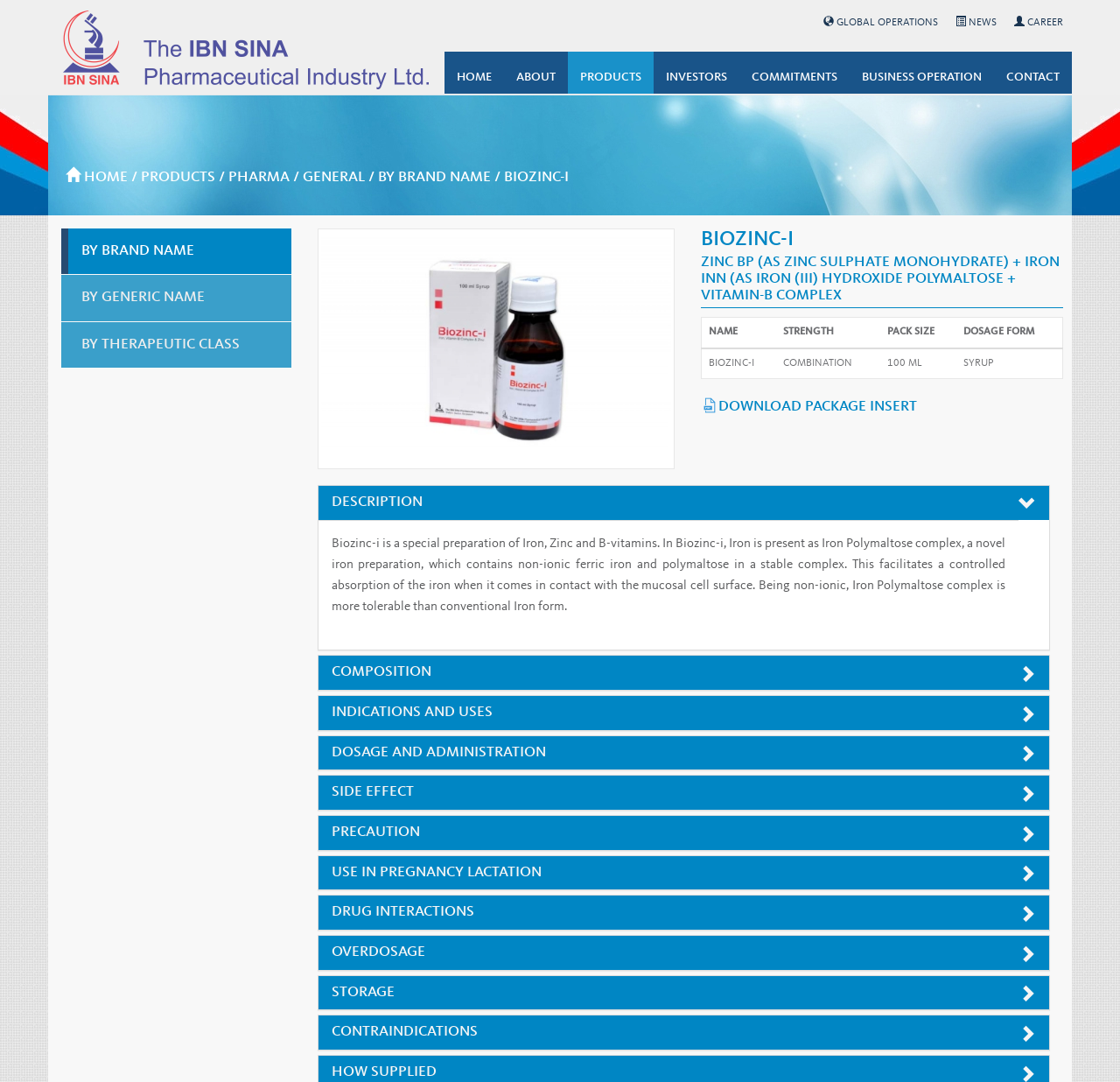From the webpage screenshot, predict the bounding box coordinates (top-left x, top-left y, bottom-right x, bottom-right y) for the UI element described here: By Generic Name

[0.055, 0.254, 0.26, 0.297]